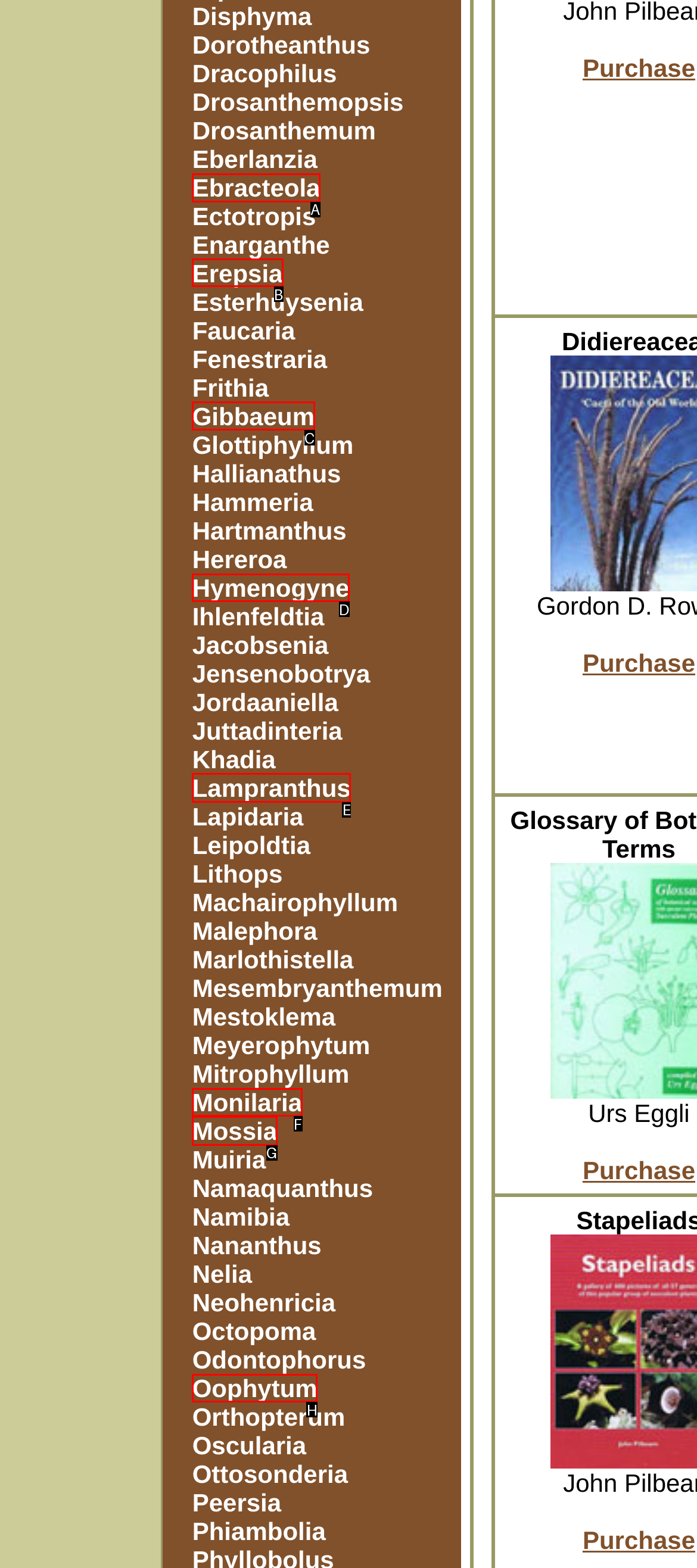Identify the HTML element you need to click to achieve the task: explore Erepsia. Respond with the corresponding letter of the option.

B